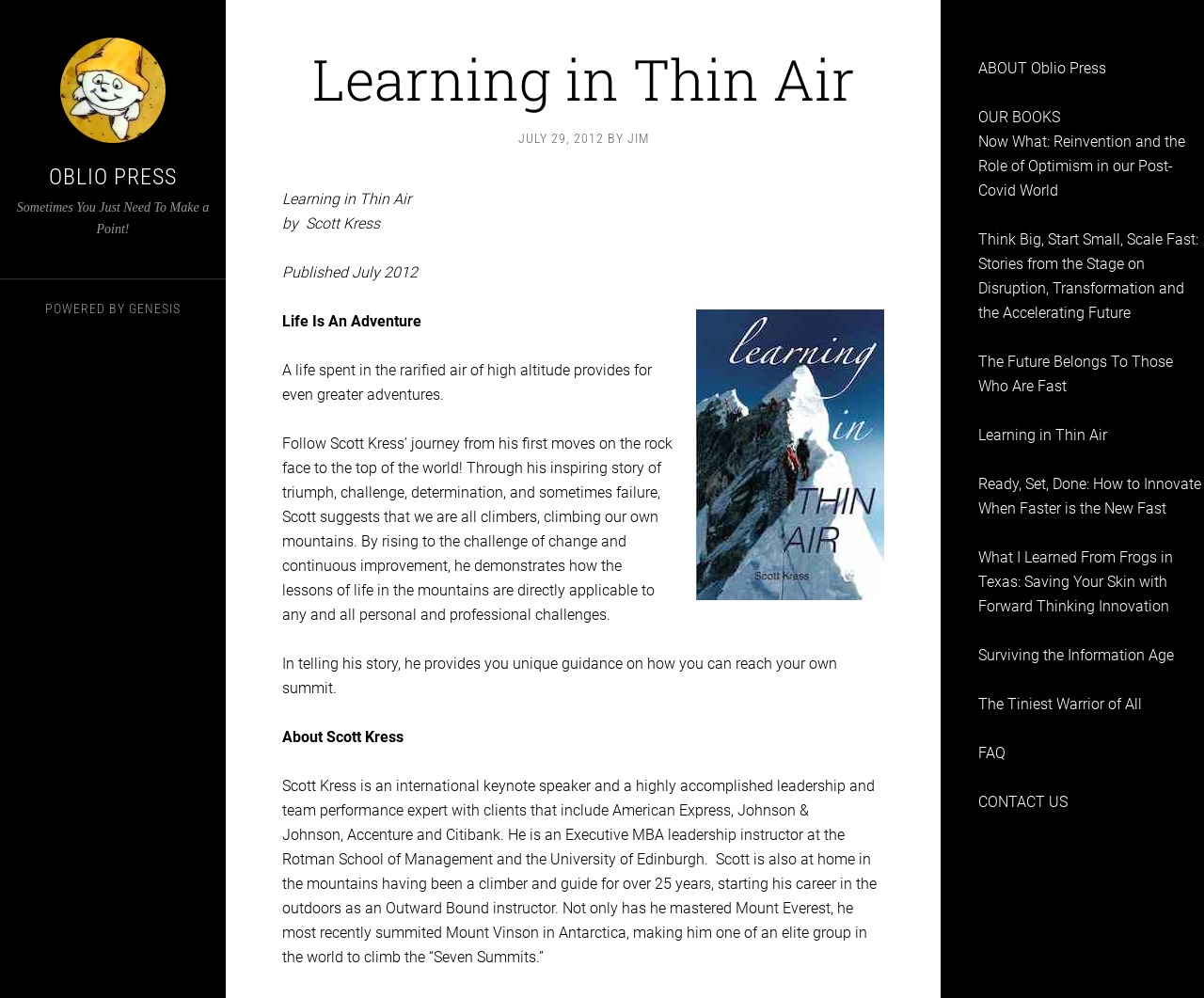What is the title of the book described on this webpage?
Look at the image and answer the question using a single word or phrase.

Learning in Thin Air